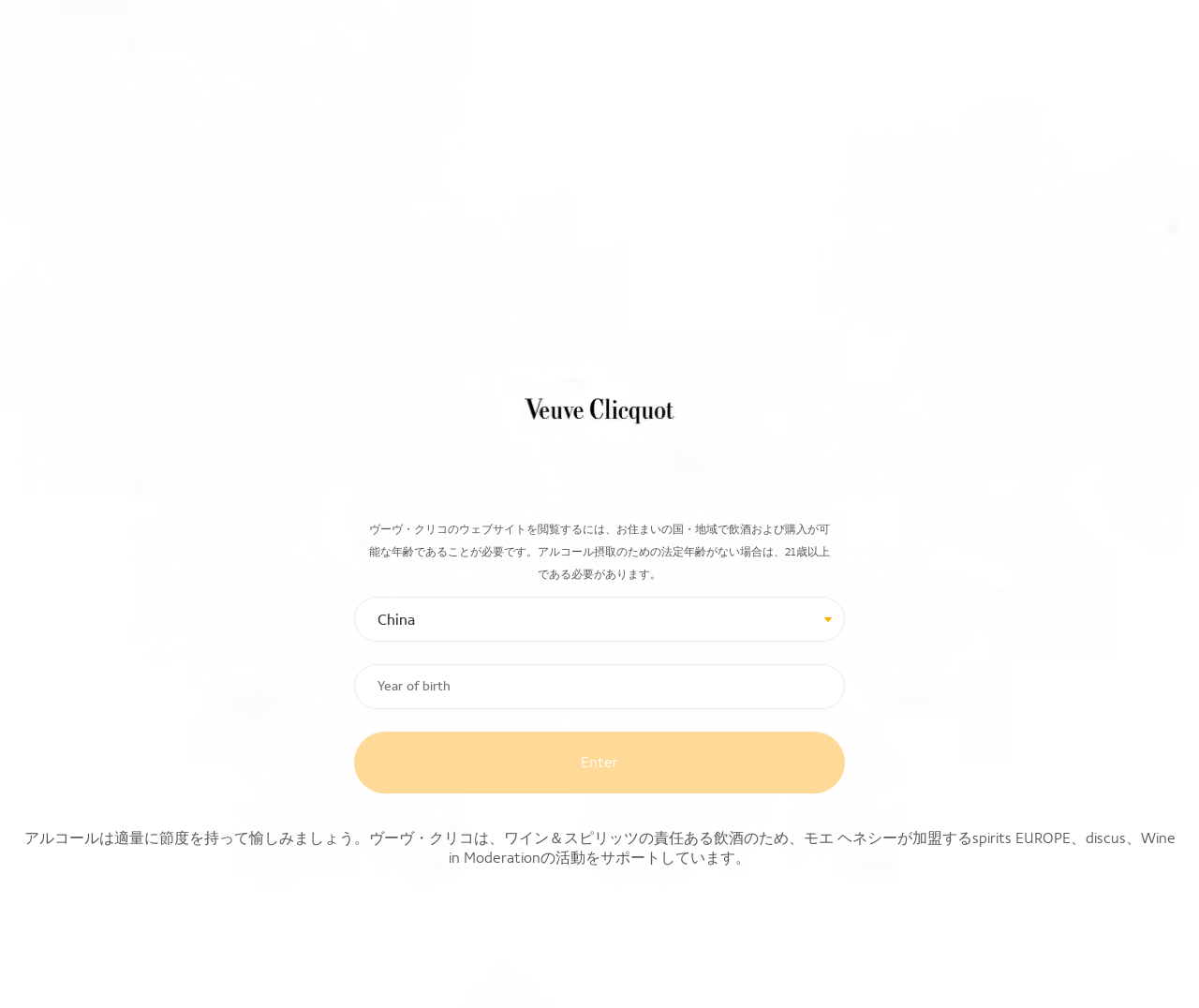Provide the bounding box coordinates of the area you need to click to execute the following instruction: "Visit spirits EUROPE".

[0.811, 0.823, 0.893, 0.84]